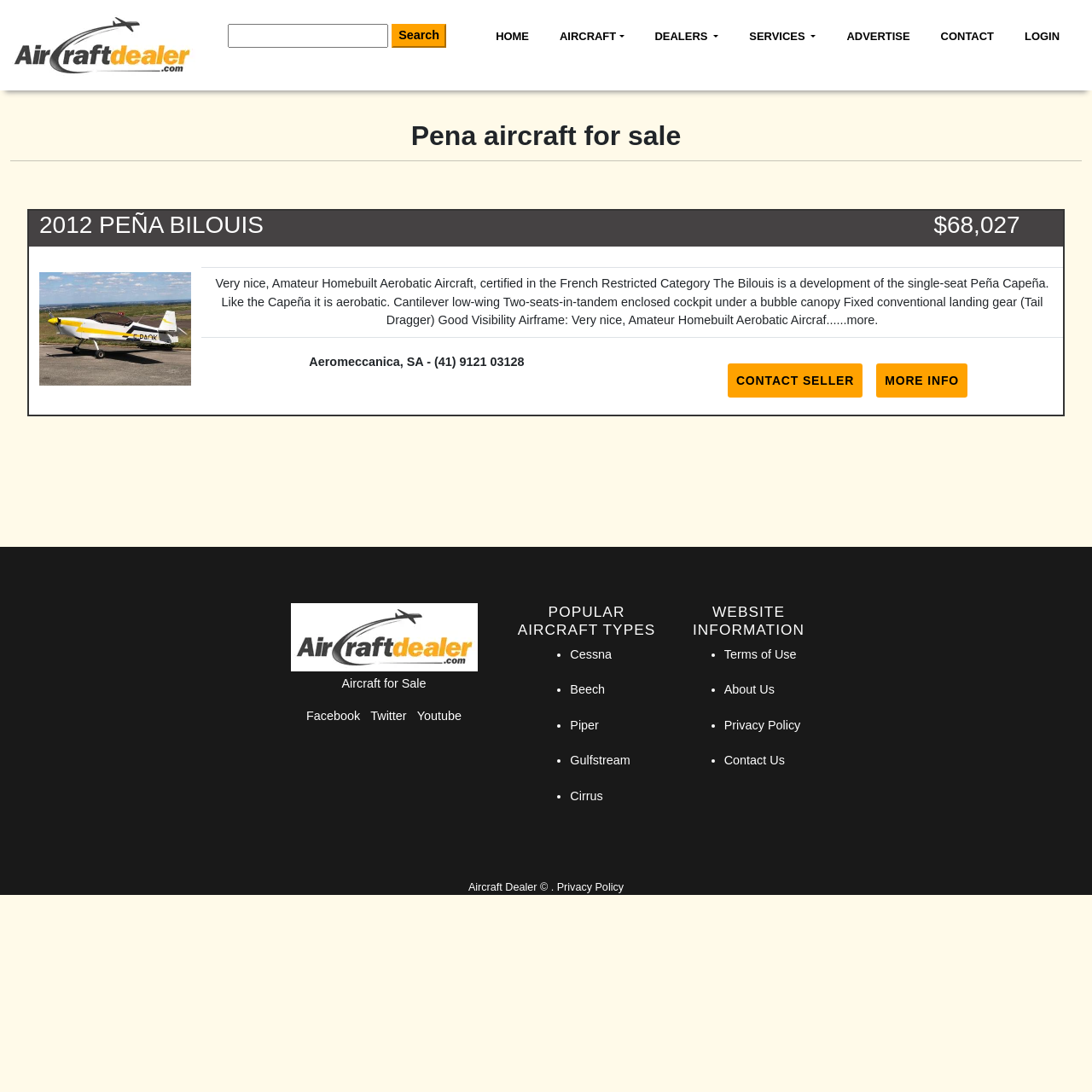Please determine the bounding box coordinates for the UI element described here. Use the format (top-left x, top-left y, bottom-right x, bottom-right y) with values bounded between 0 and 1: parent_node: Search aria-label="Search" name="quicksearch"

[0.209, 0.022, 0.356, 0.043]